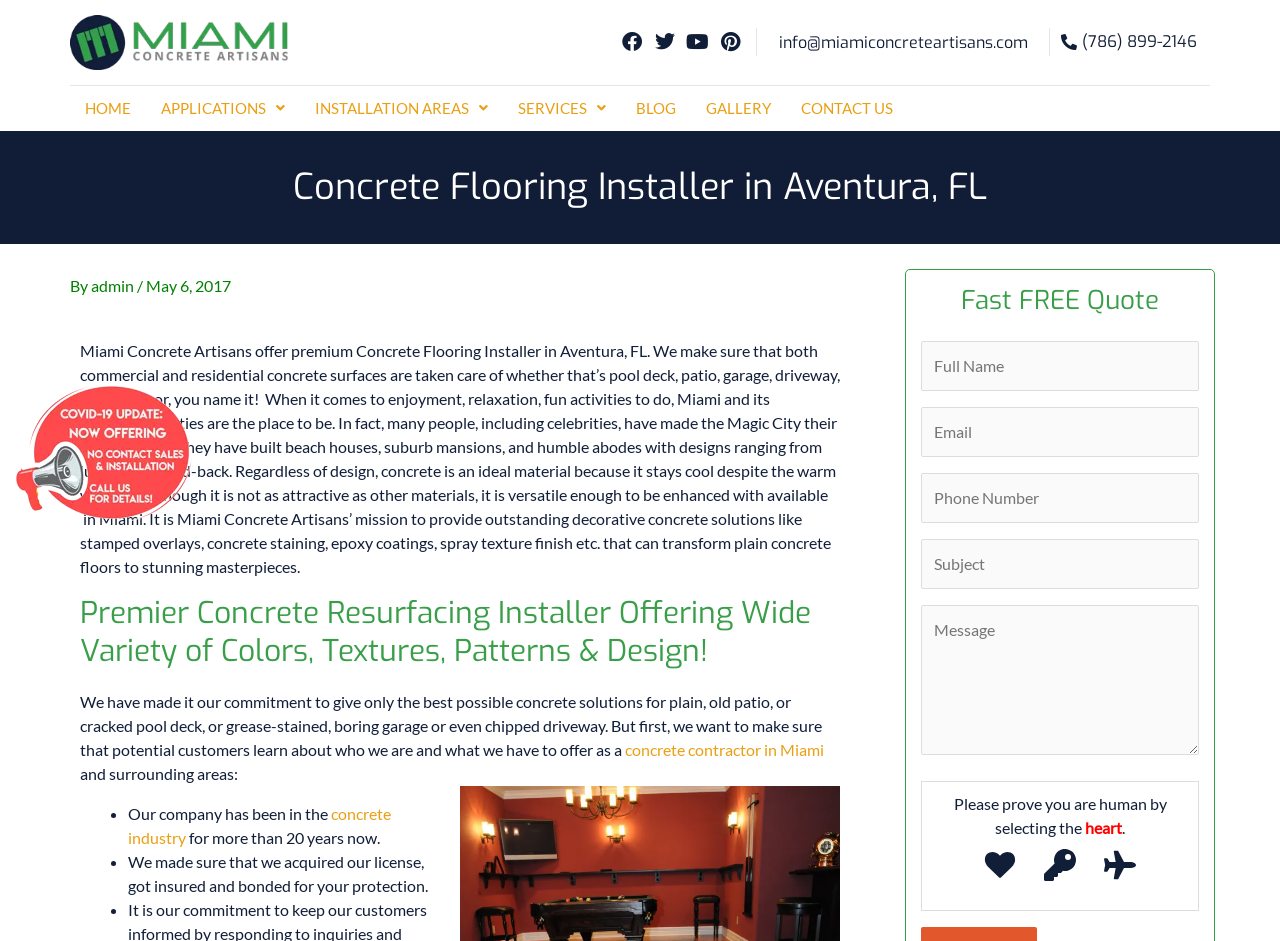Extract the main heading text from the webpage.

Concrete Flooring Installer in Aventura, FL